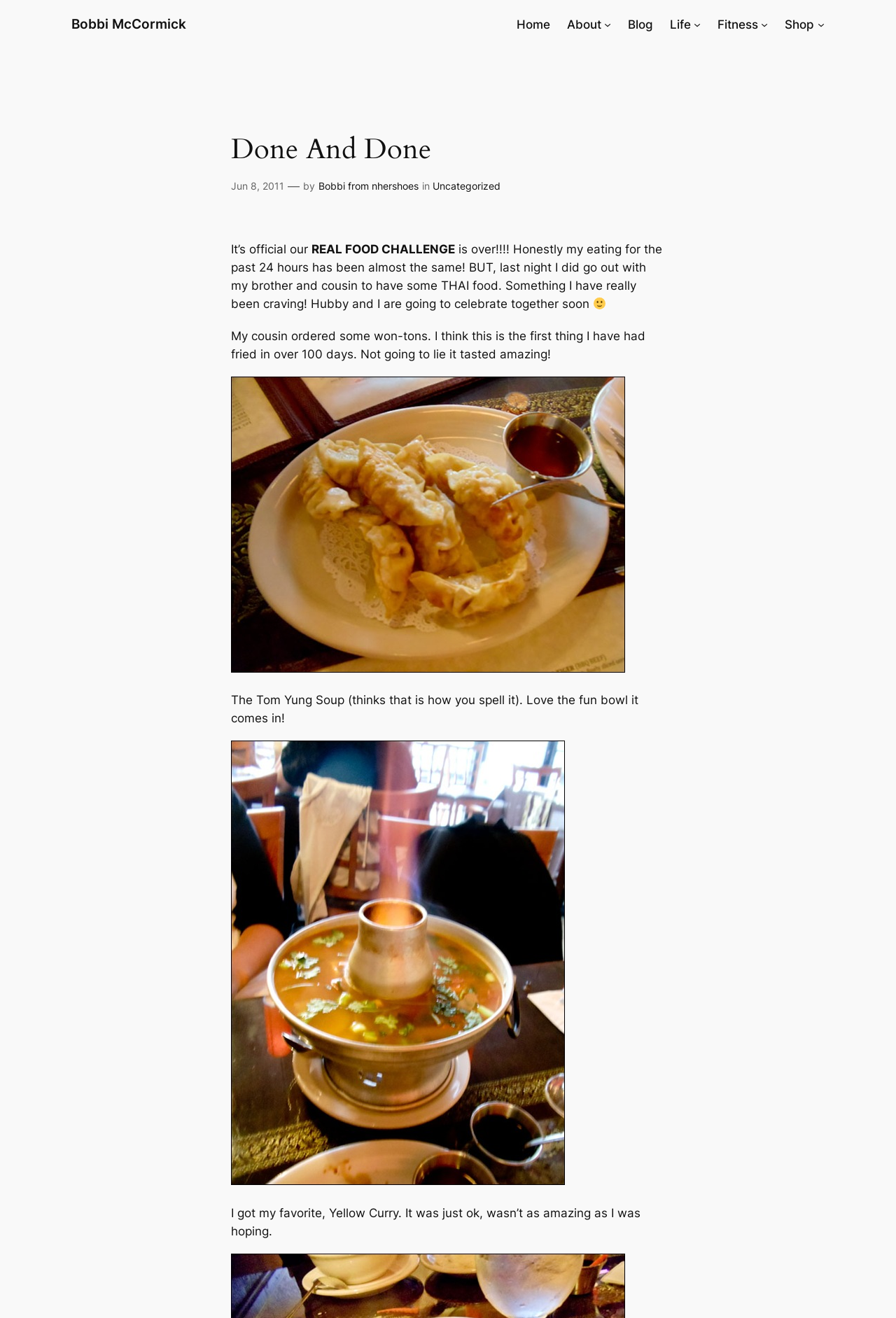Bounding box coordinates are specified in the format (top-left x, top-left y, bottom-right x, bottom-right y). All values are floating point numbers bounded between 0 and 1. Please provide the bounding box coordinate of the region this sentence describes: Shop

[0.876, 0.012, 0.909, 0.025]